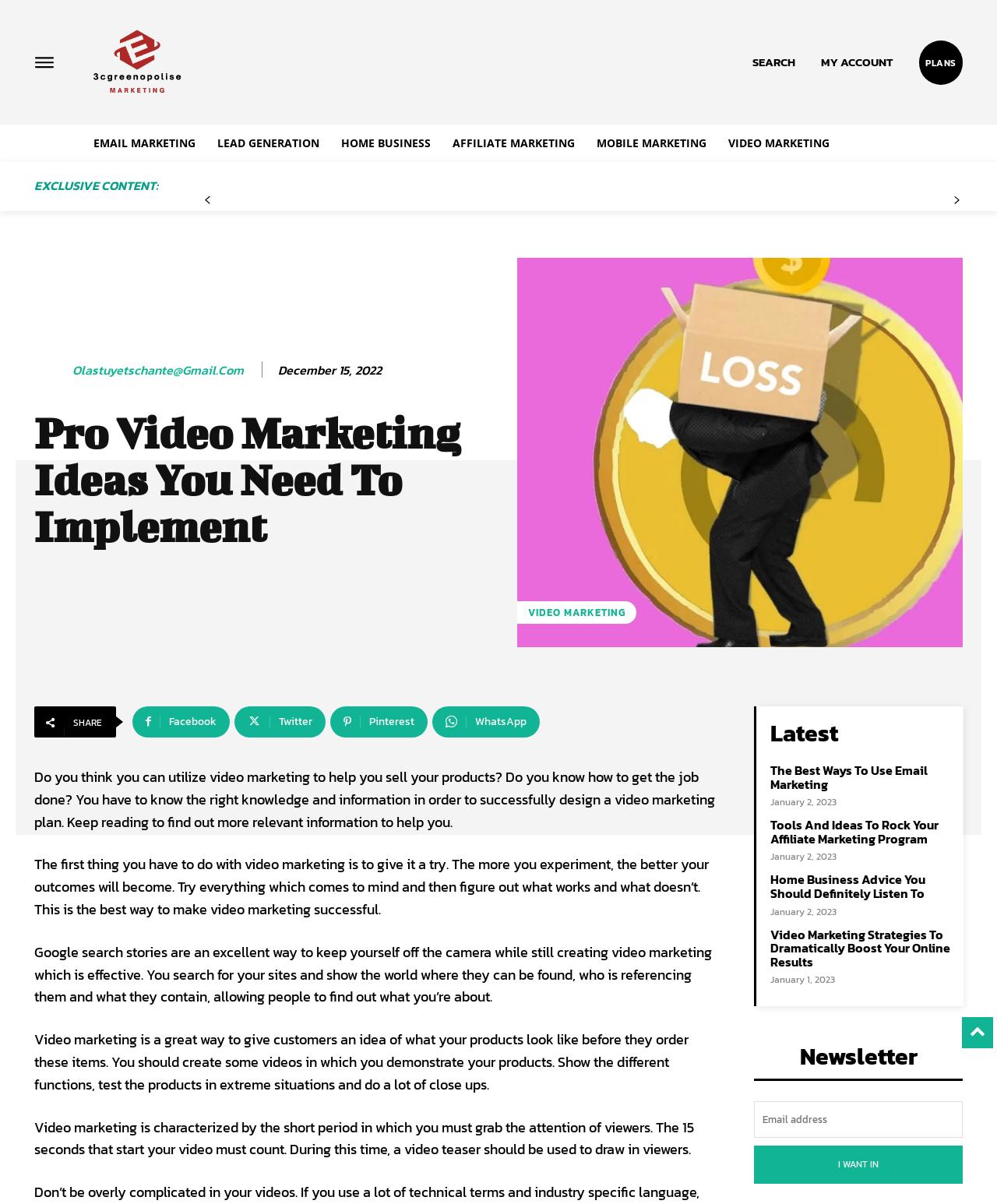How many social media sharing options are available?
Please answer the question with as much detail as possible using the screenshot.

The webpage provides four social media sharing options, namely Facebook, Twitter, Pinterest, and WhatsApp, which are represented by their respective icons. These options are located below a 'SHARE' label, indicating that users can share the webpage's content on these platforms.